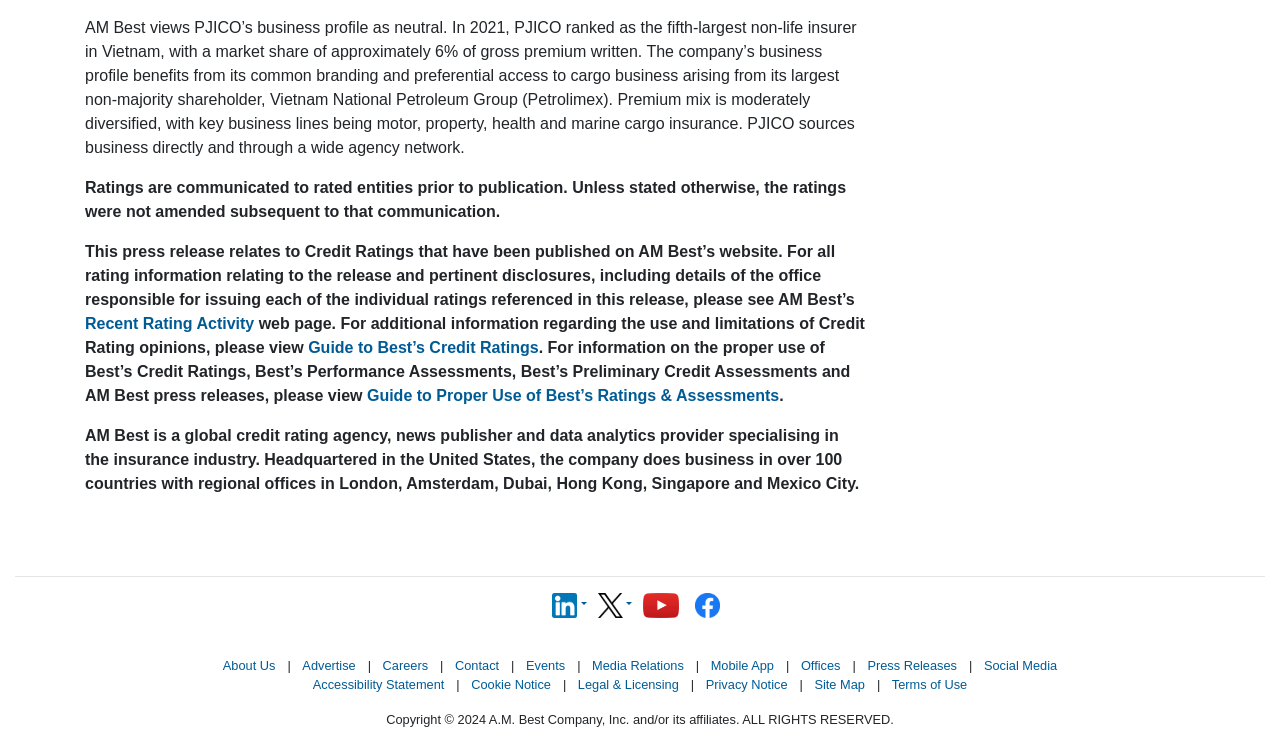Find the bounding box coordinates of the element I should click to carry out the following instruction: "Click on the LinkedIn button".

[0.432, 0.8, 0.465, 0.82]